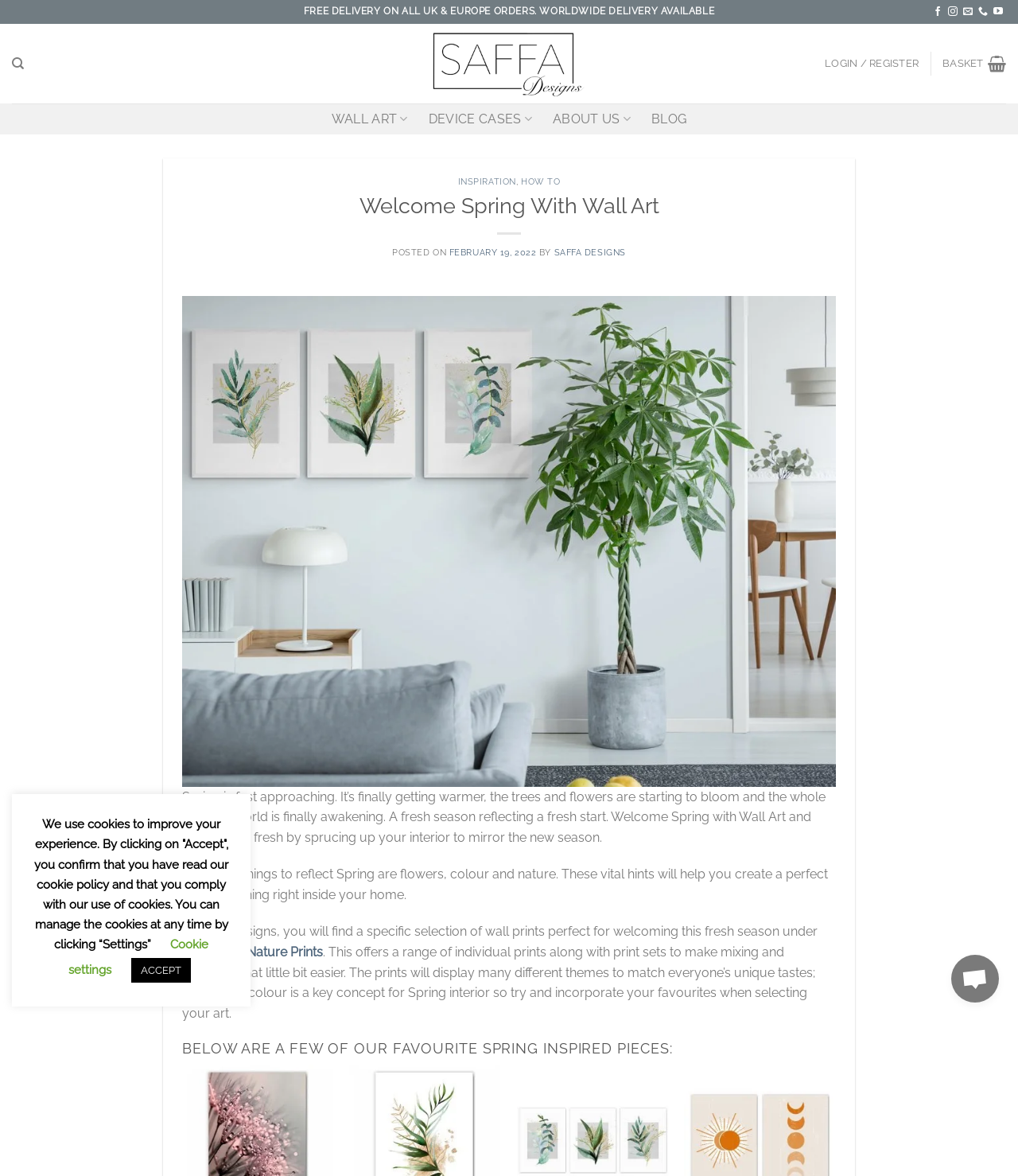What is the benefit of using wall art?
Based on the screenshot, respond with a single word or phrase.

To feel fresh